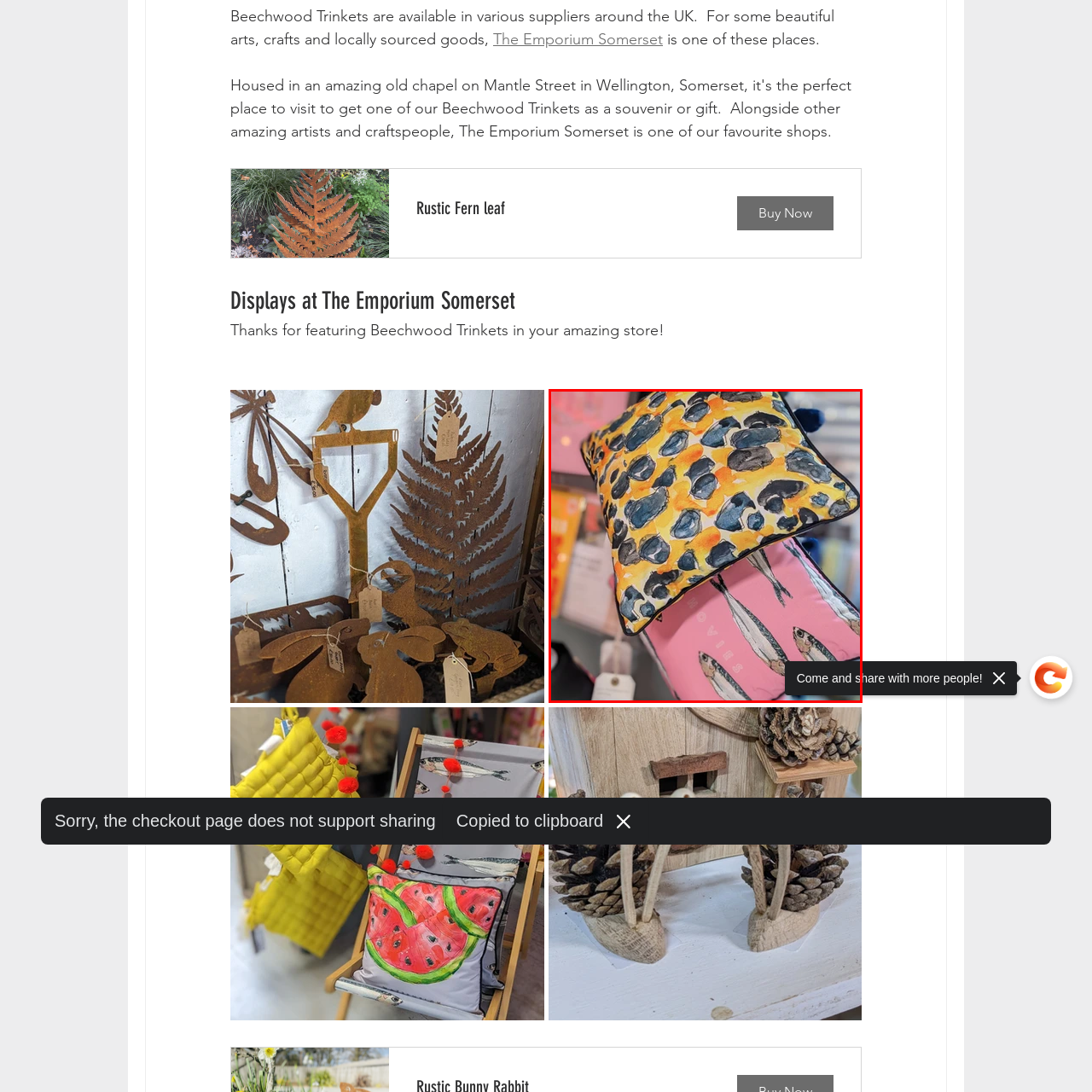Thoroughly describe the content of the image found within the red border.

The image showcases a vibrant display of decorative cushions featuring striking designs. The top cushion boasts a lively pattern of yellow and black spots, reminiscent of exotic animal prints, while the bottom cushion contrasts with a playful design of fish against a soft pink background. This colorful assortment adds a cheerful touch to home decor, inviting onlookers to explore the unique arts and crafts available. A caption encourages engagement: "Come and share with more people!" highlighting the community aspect of celebrating locally sourced goods.